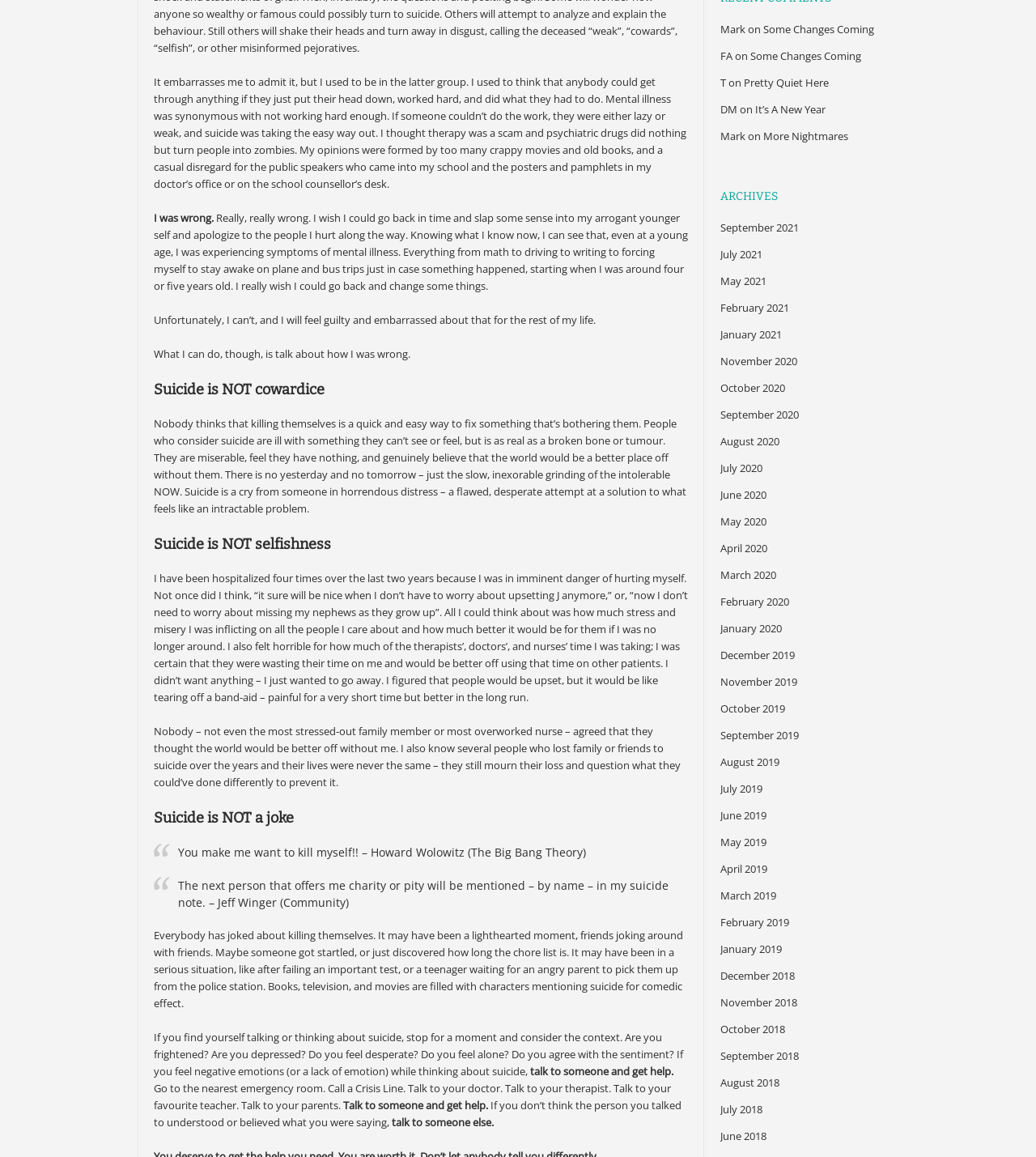Locate the bounding box of the UI element defined by this description: "January 2021". The coordinates should be given as four float numbers between 0 and 1, formatted as [left, top, right, bottom].

[0.695, 0.283, 0.755, 0.295]